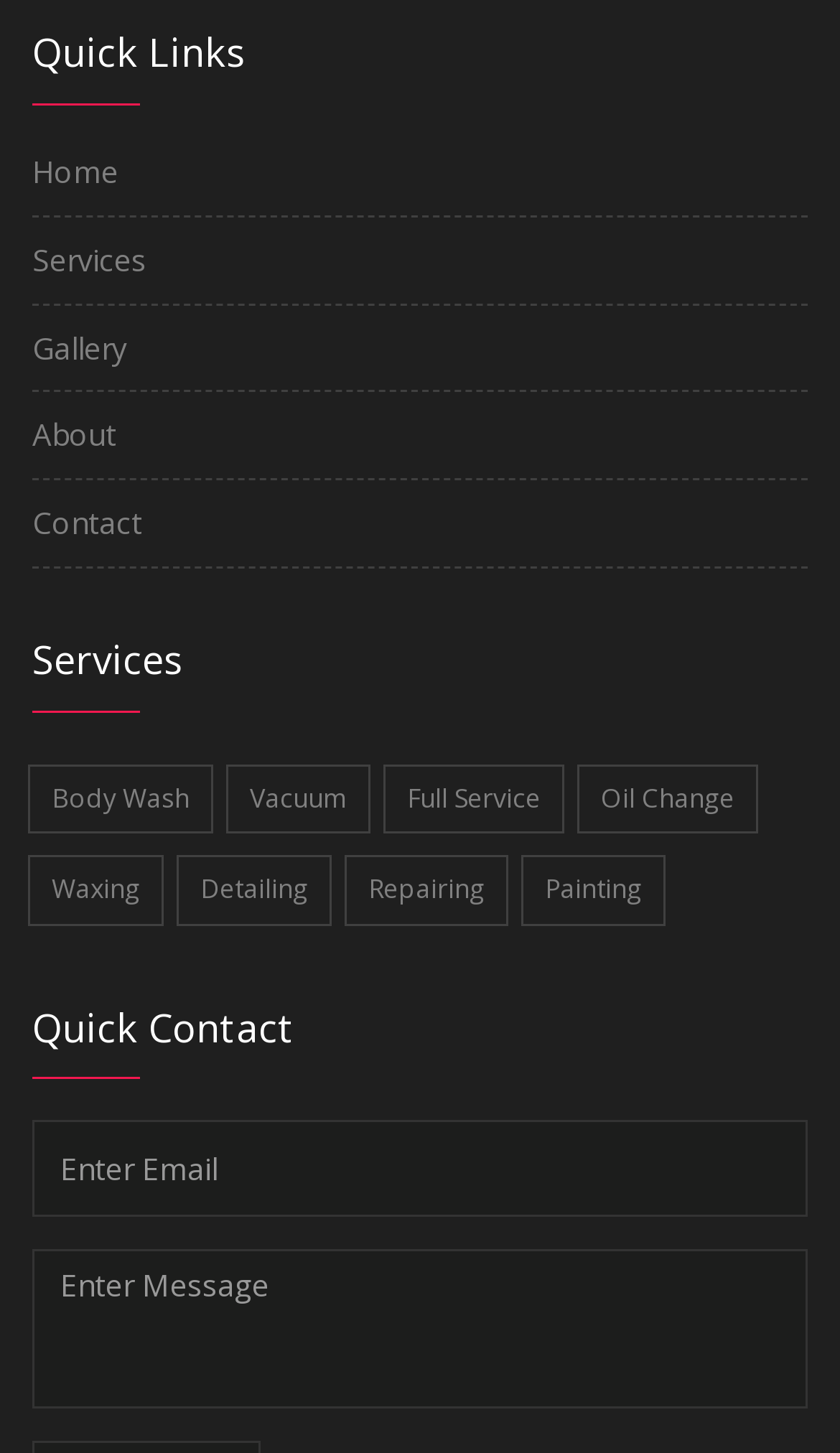Determine the bounding box coordinates for the area that needs to be clicked to fulfill this task: "Click on Services". The coordinates must be given as four float numbers between 0 and 1, i.e., [left, top, right, bottom].

[0.038, 0.164, 0.174, 0.192]